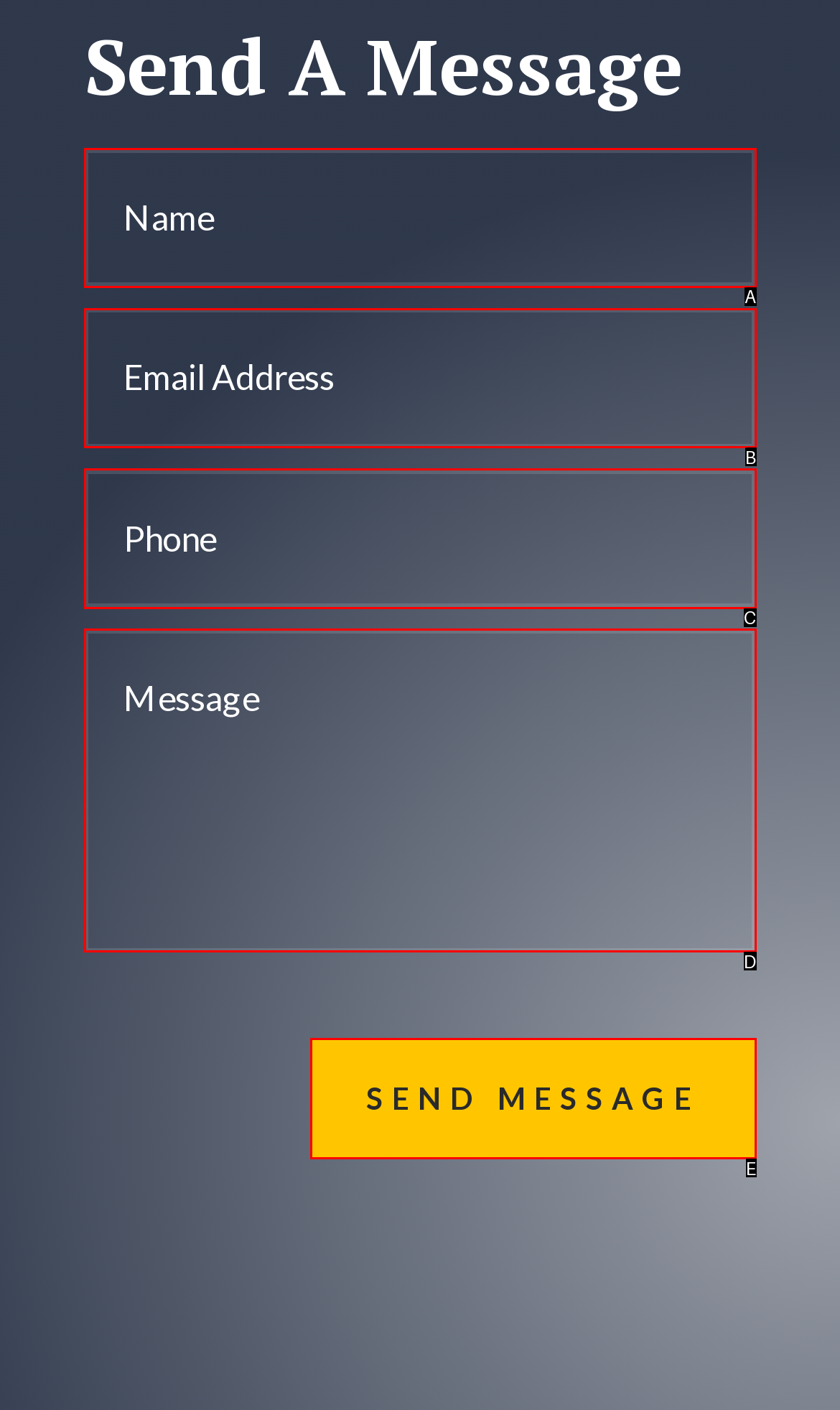Match the description: name="et_pb_contact_email_0" placeholder="Email Address" to one of the options shown. Reply with the letter of the best match.

B